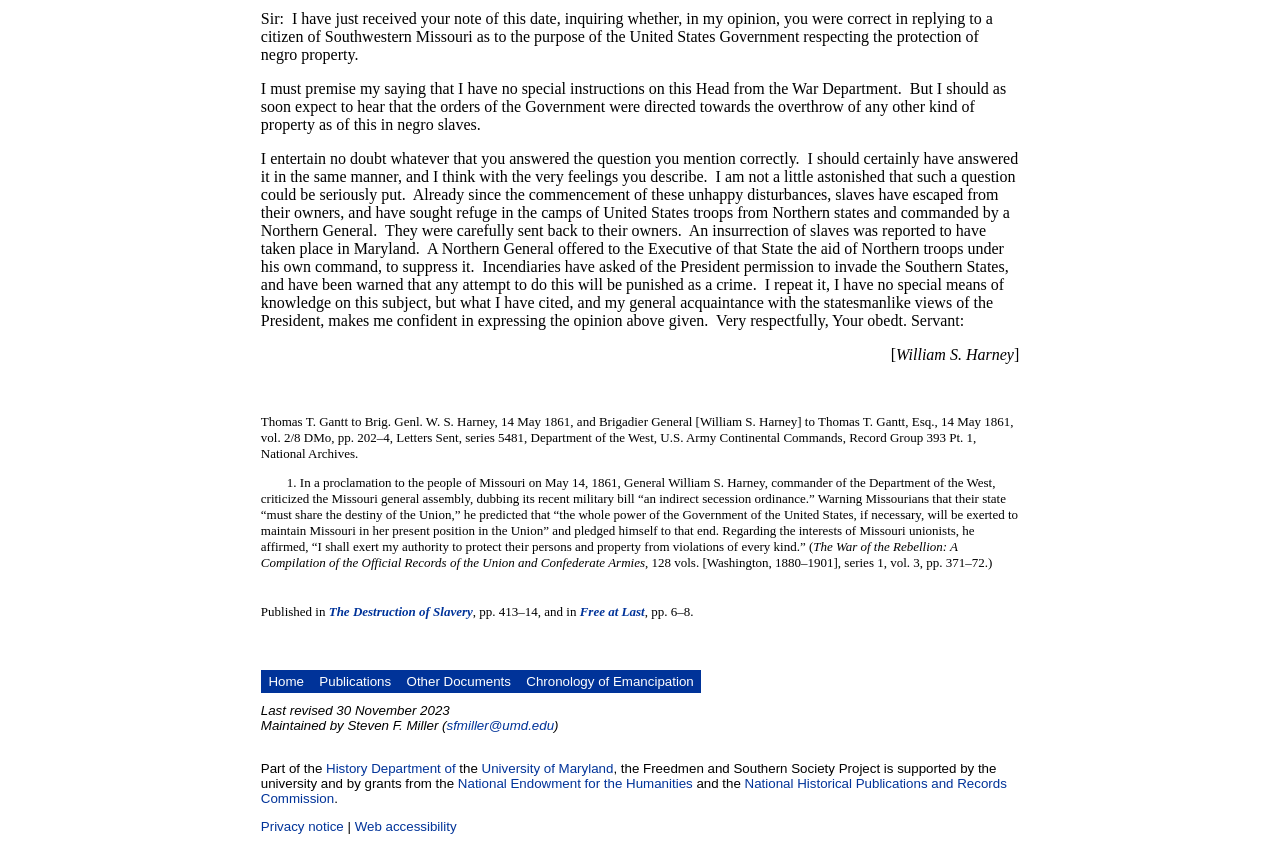Extract the bounding box coordinates of the UI element described: "Home". Provide the coordinates in the format [left, top, right, bottom] with values ranging from 0 to 1.

[0.204, 0.772, 0.243, 0.798]